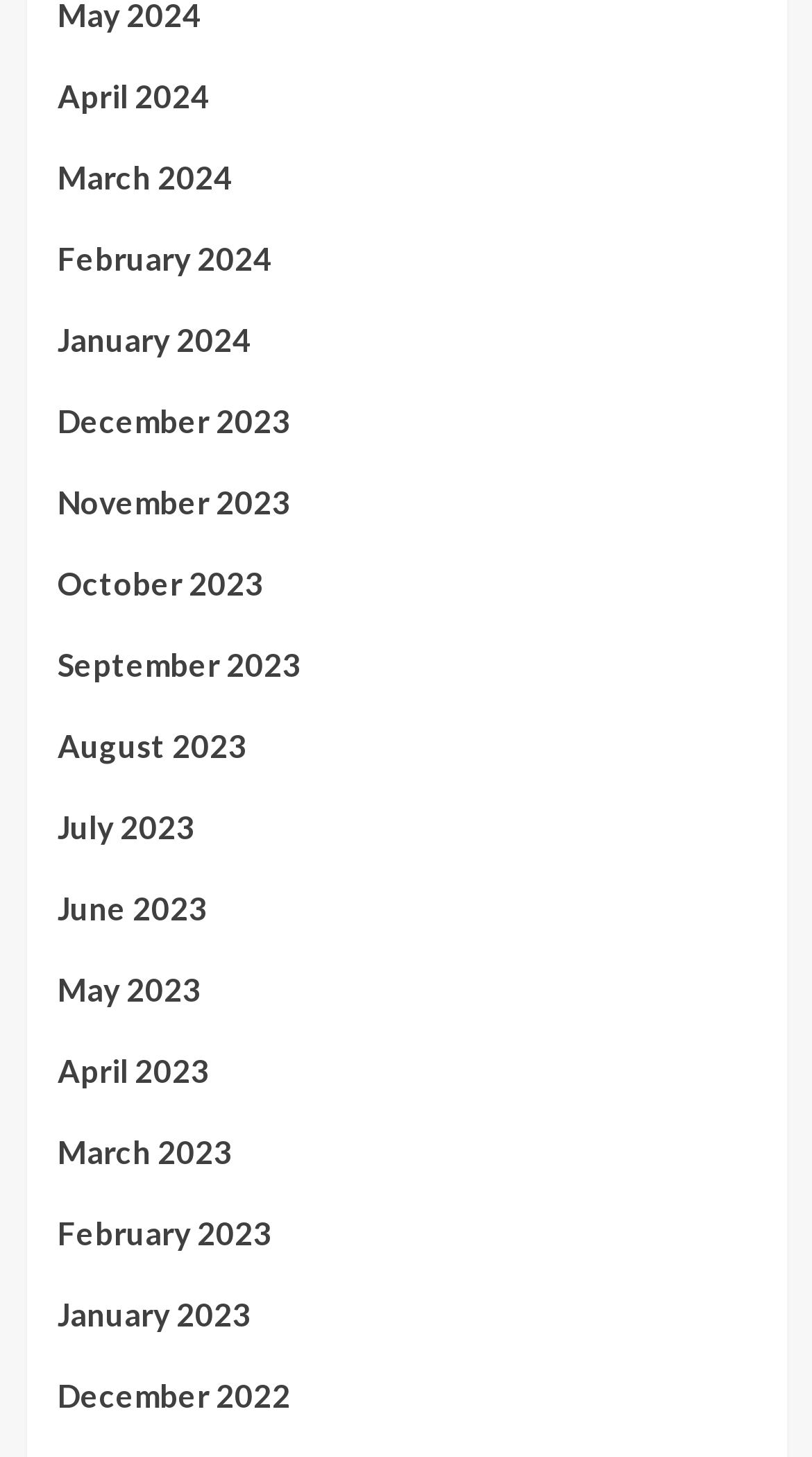Refer to the image and provide a thorough answer to this question:
How many months are listed?

I counted the number of link elements with month and year descriptions, and there are 24 of them, ranging from April 2024 to December 2022.